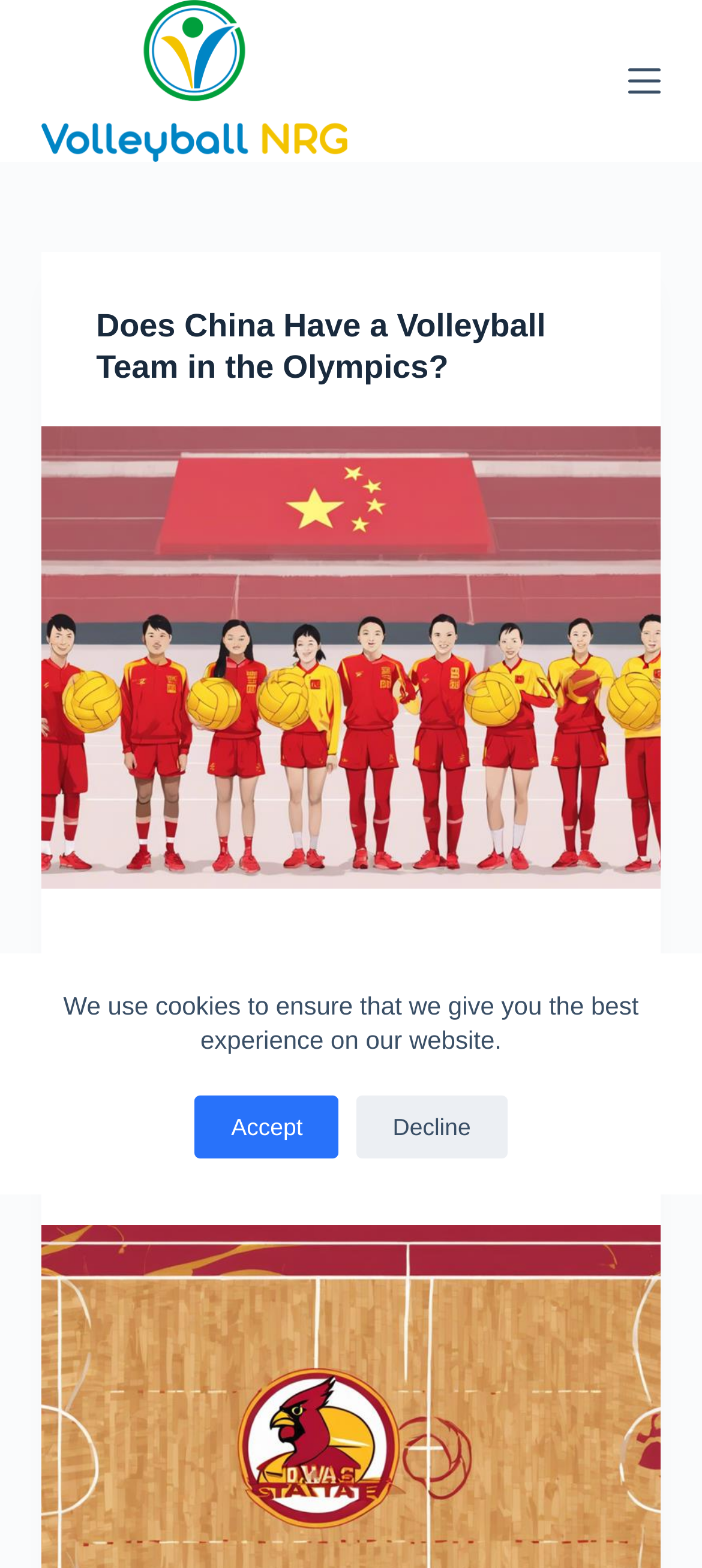What is the topic of the first article?
Answer the question with a thorough and detailed explanation.

The first article's heading is 'Does China Have a Volleyball Team in the Olympics?' and it has an image of the Chinese Olympic volleyball team, so the topic of the first article is about China's Olympic volleyball team.